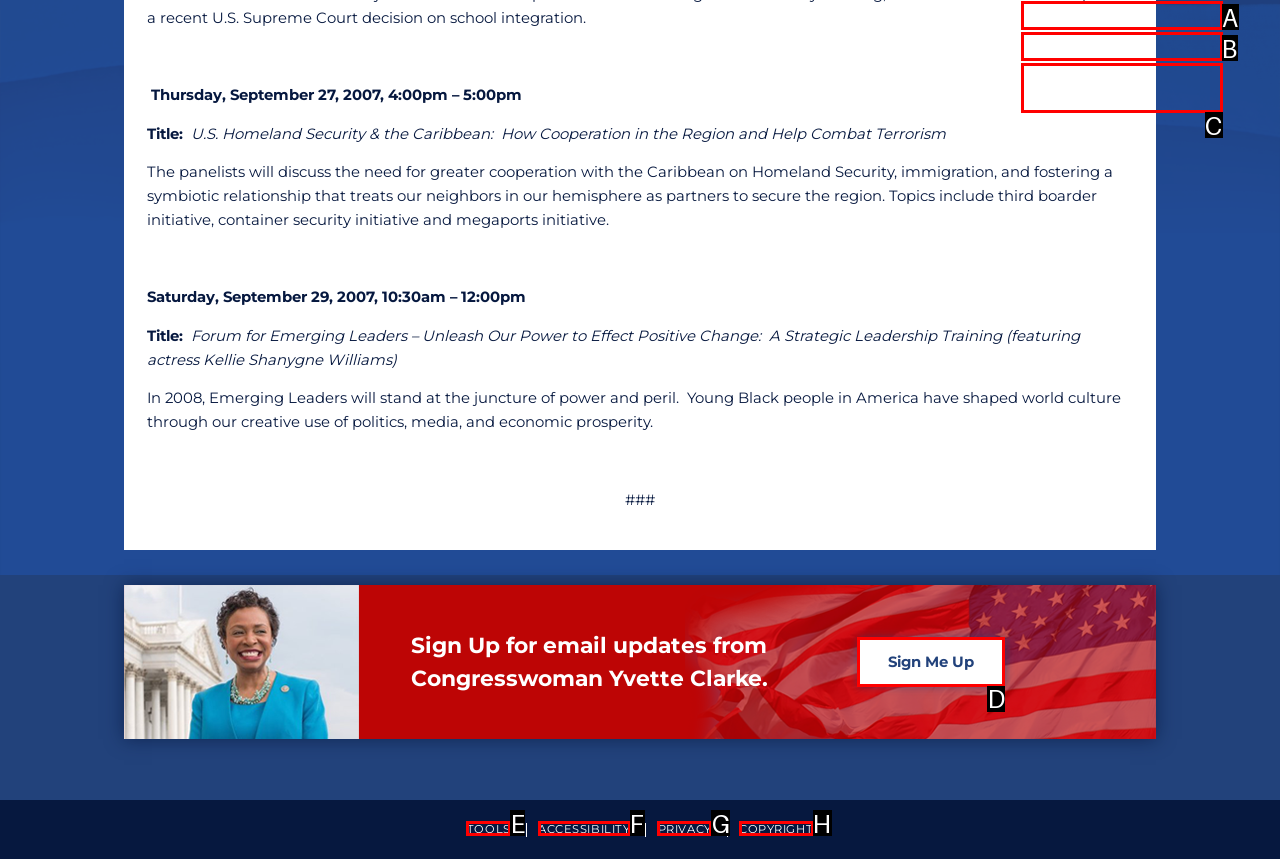Identify the HTML element that best fits the description: Sign Me Up. Respond with the letter of the corresponding element.

D